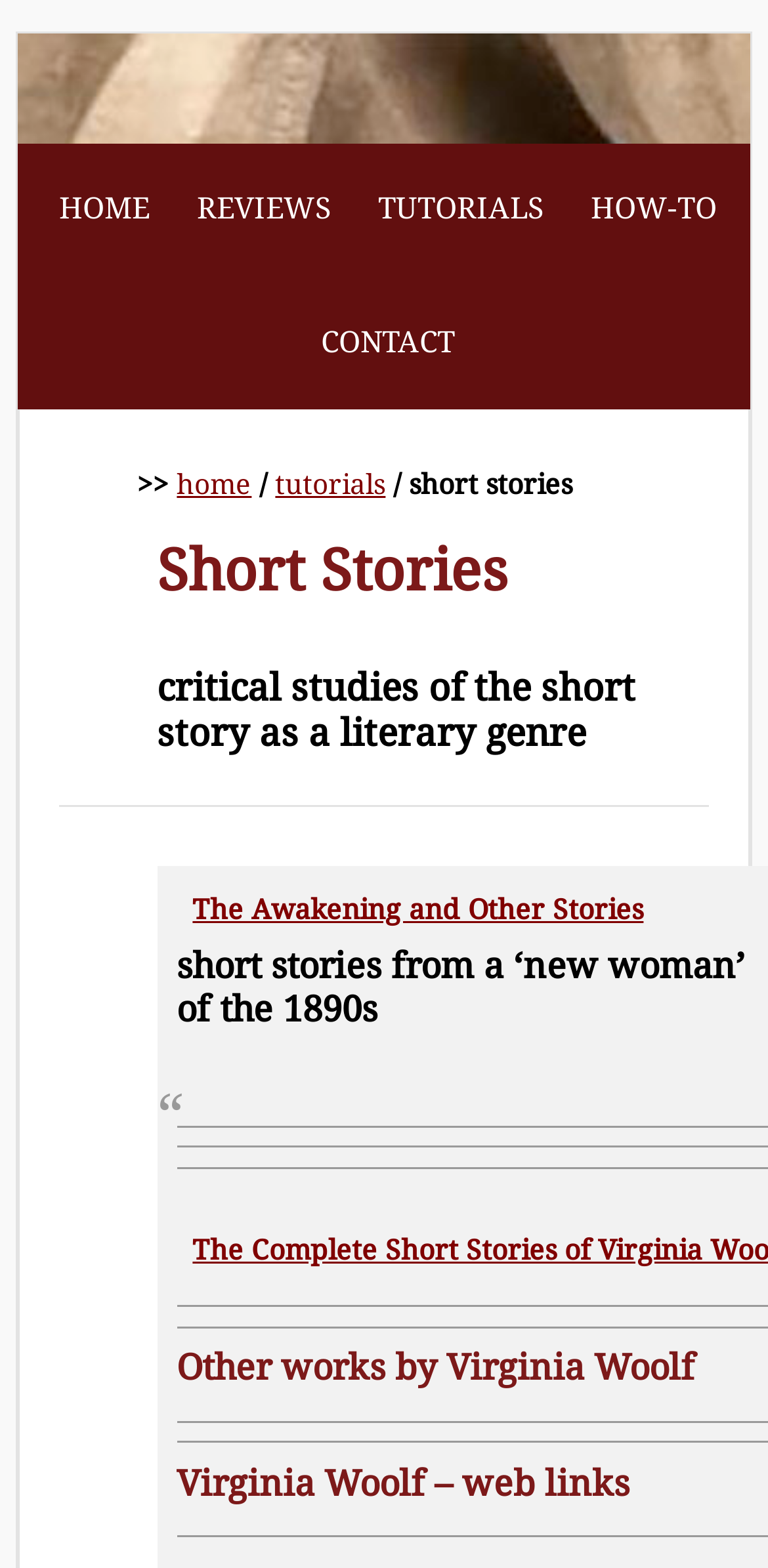Using the element description: "The Awakening and Other Stories", determine the bounding box coordinates. The coordinates should be in the format [left, top, right, bottom], with values between 0 and 1.

[0.23, 0.57, 0.838, 0.59]